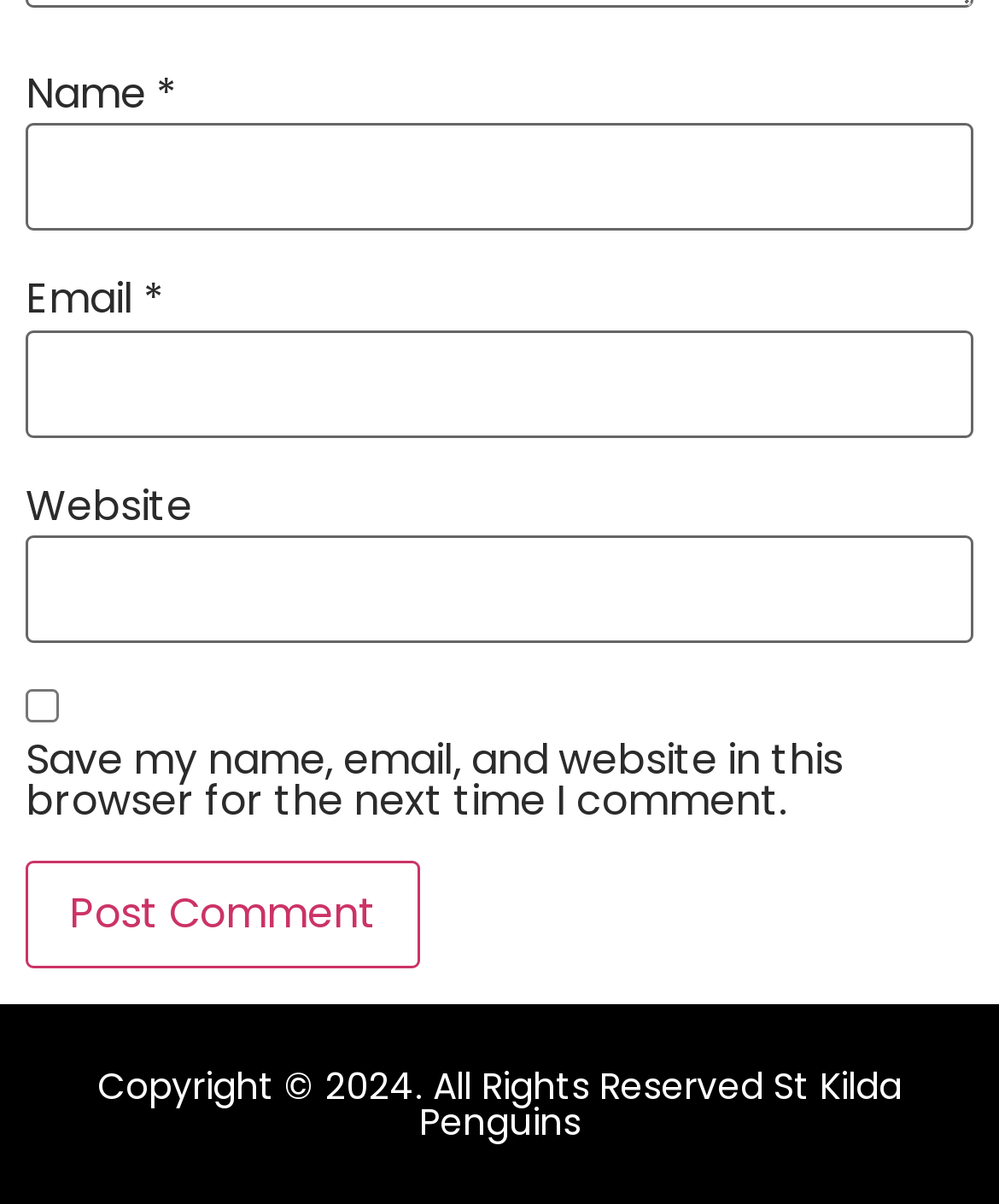Is the email field required?
Please craft a detailed and exhaustive response to the question.

The email field is required because the textbox element with the text 'Email *' has the 'required' attribute set to True.